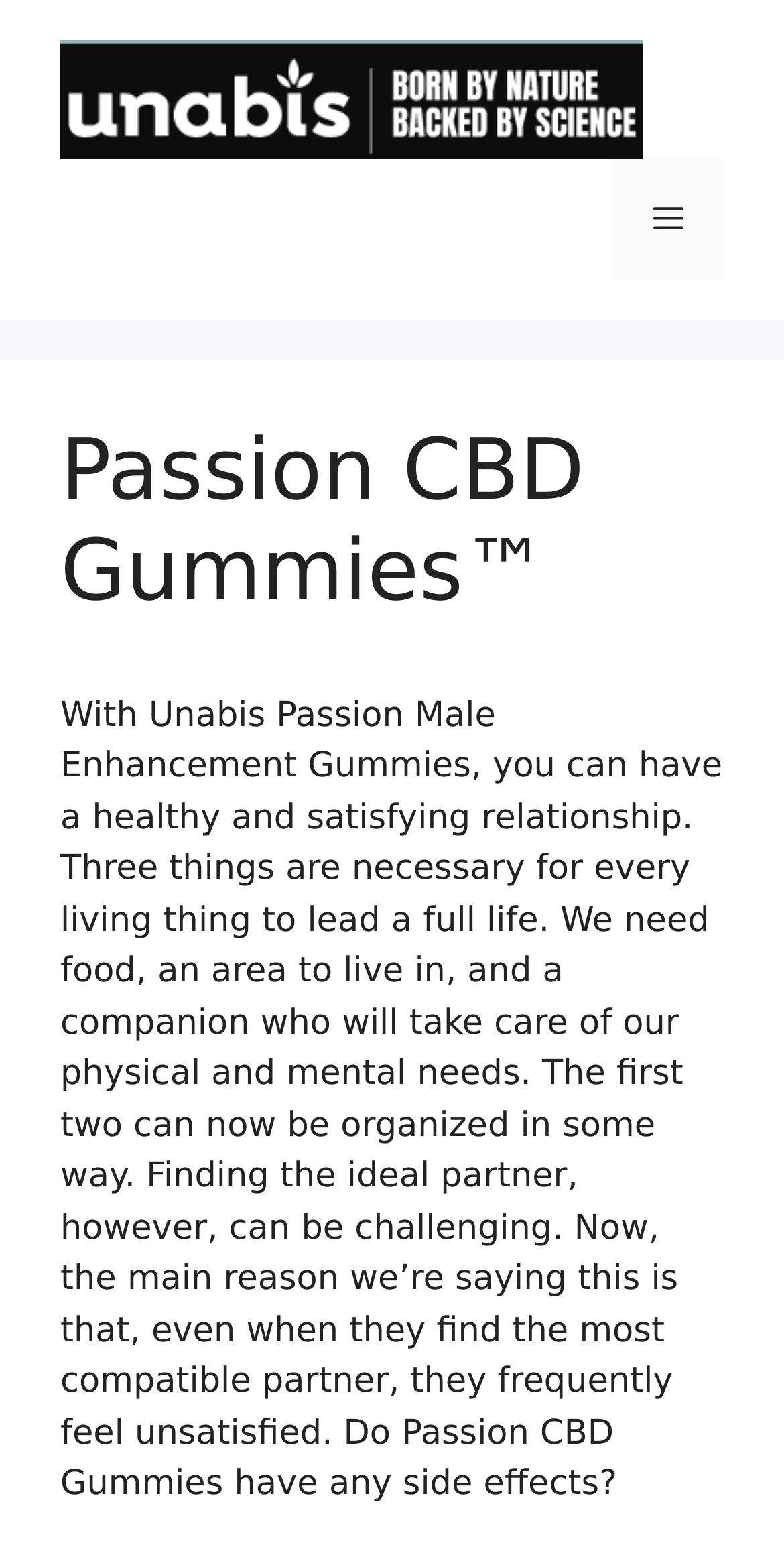What is the topic of discussion in the StaticText element?
Please provide a single word or phrase as the answer based on the screenshot.

Relationship and satisfaction